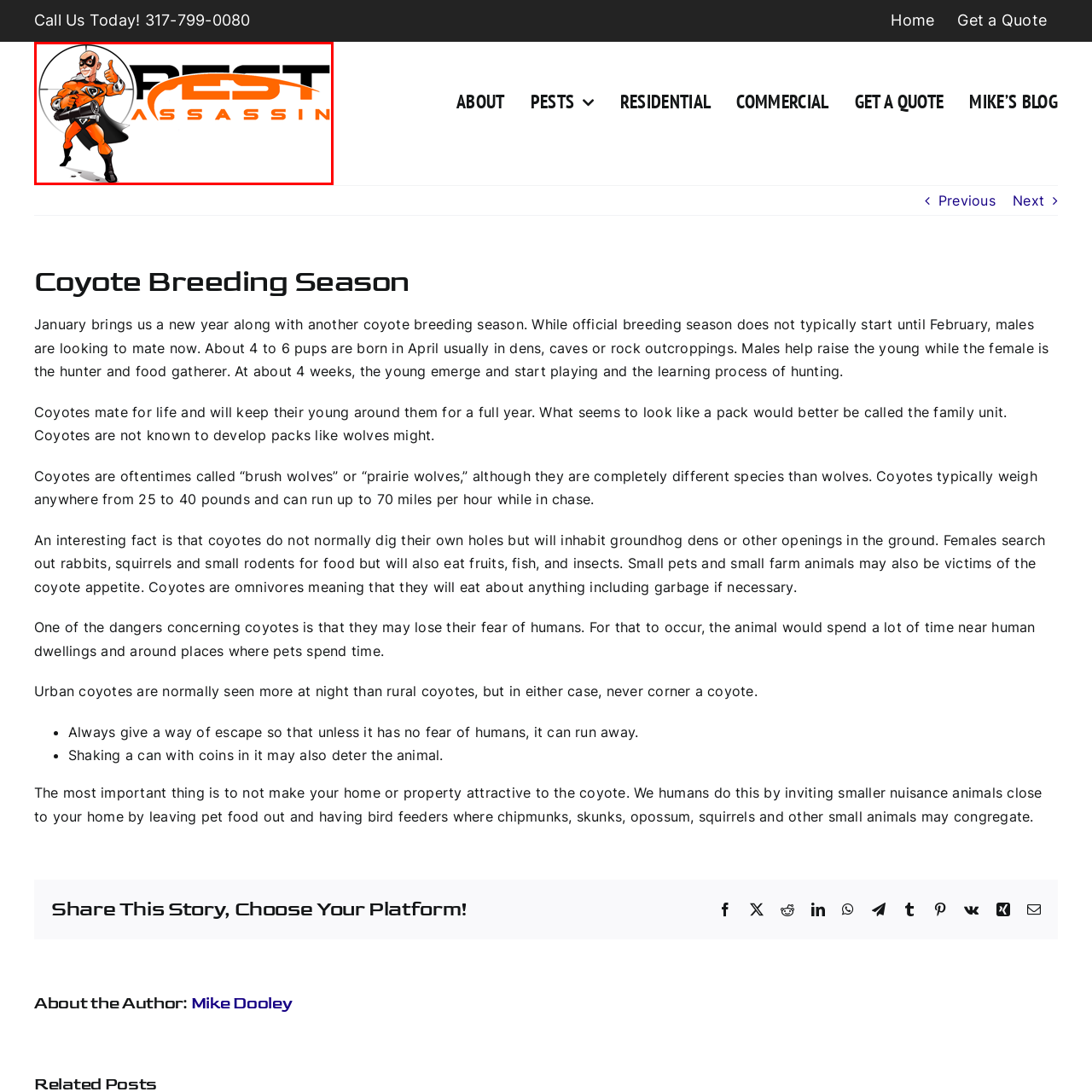Describe extensively the visual content inside the red marked area.

The image features the vibrant logo of "Pest Assassin," showcasing a cartoonish superhero character. The superhero, dressed in an orange and black outfit, exudes a confident demeanor with a thumbs-up gesture. He is depicted with a broad smile and is holding a pest control device, emphasizing the company's focus on pest management. The logo is designed with dynamic typography, prominently displaying the name "Pest Assassin" in bold letters, with 'Pest' in black and 'Assassin' in orange, surrounded by a circular graphic to enhance its visual impact. This logo effectively conveys a friendly yet strong approach to pest control services, inviting customers to trust in their expertise.